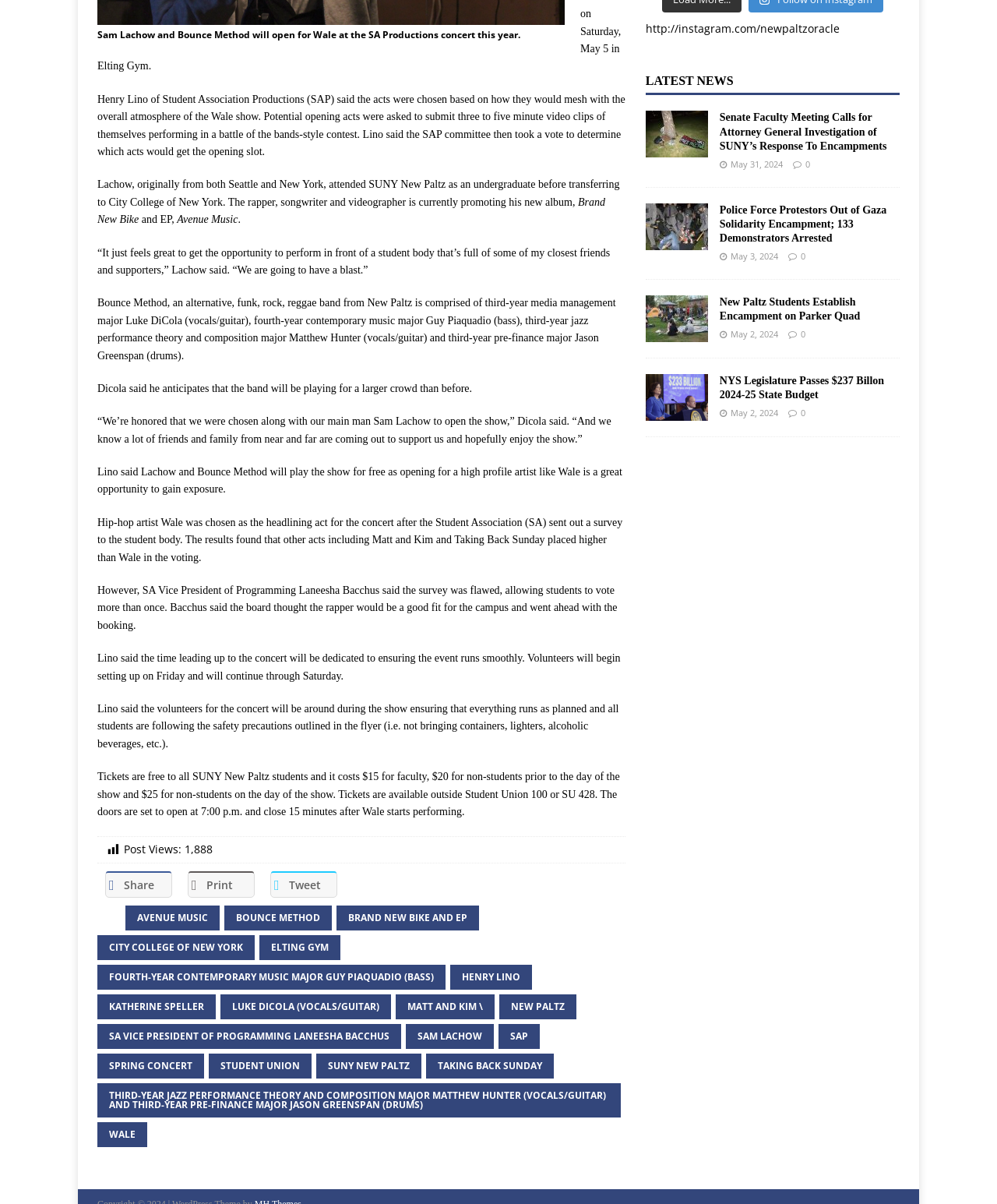Please locate the bounding box coordinates of the element that should be clicked to achieve the given instruction: "Read more about Sam Lachow".

[0.098, 0.777, 0.255, 0.798]